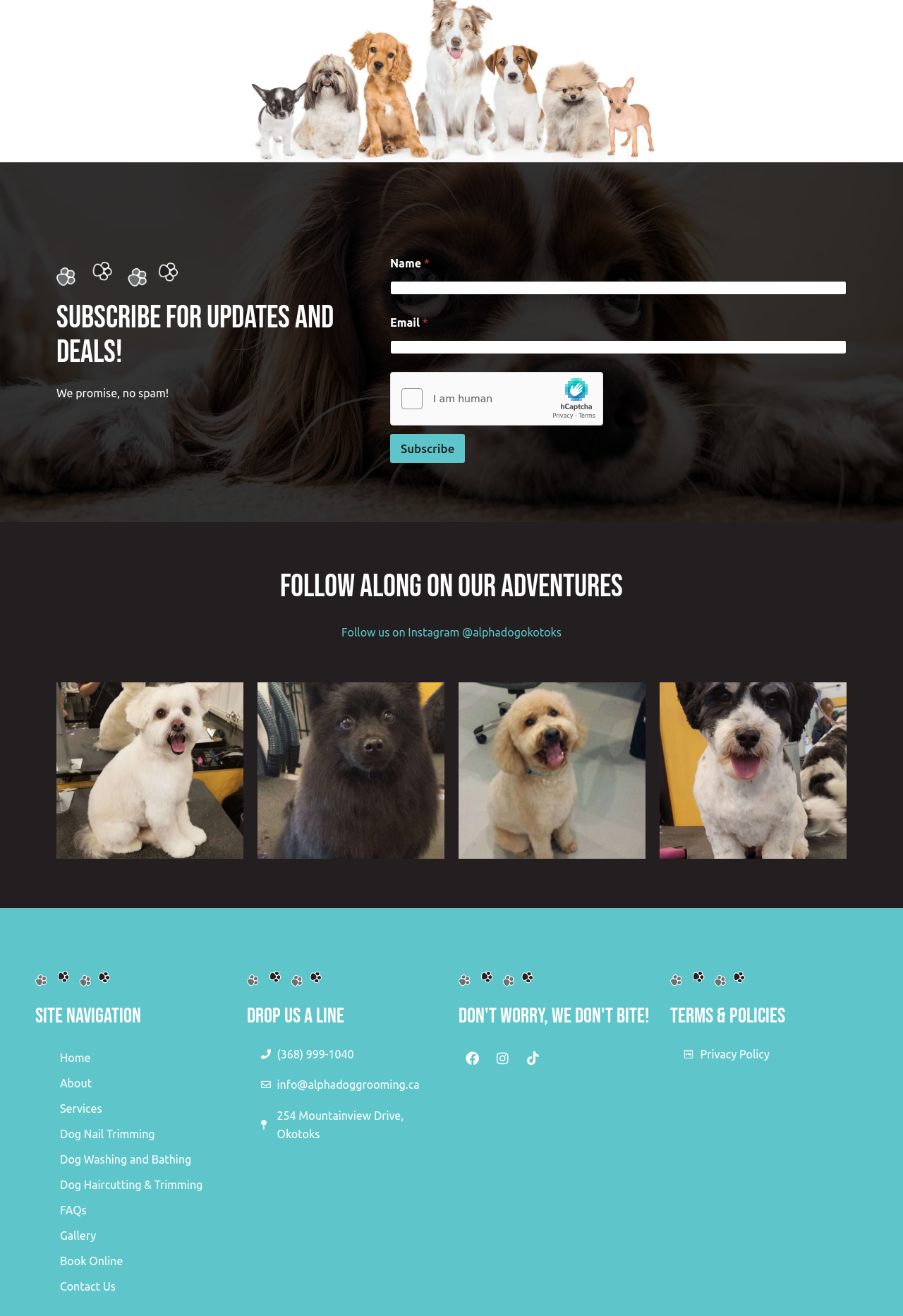Use one word or a short phrase to answer the question provided: 
What is the purpose of the textbox with the label 'Name'?

To input name